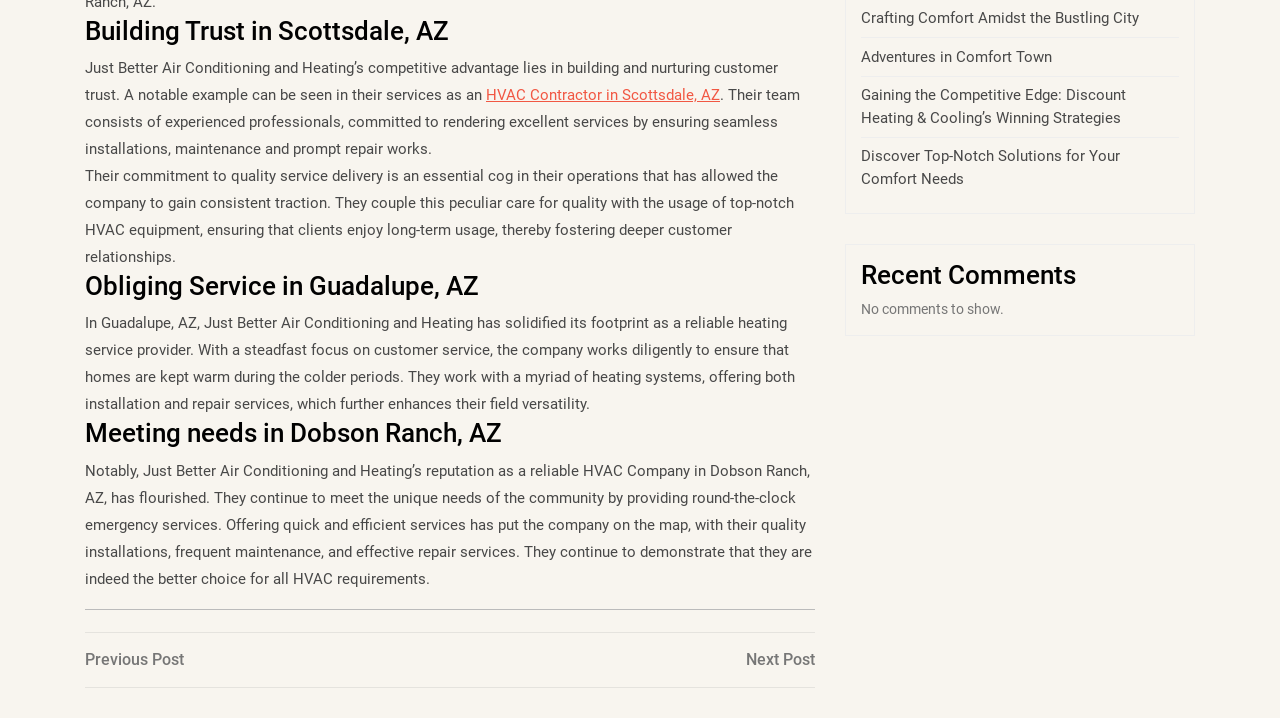Find the bounding box coordinates for the HTML element described in this sentence: "Next PostNext Post". Provide the coordinates as four float numbers between 0 and 1, in the format [left, top, right, bottom].

[0.352, 0.903, 0.637, 0.936]